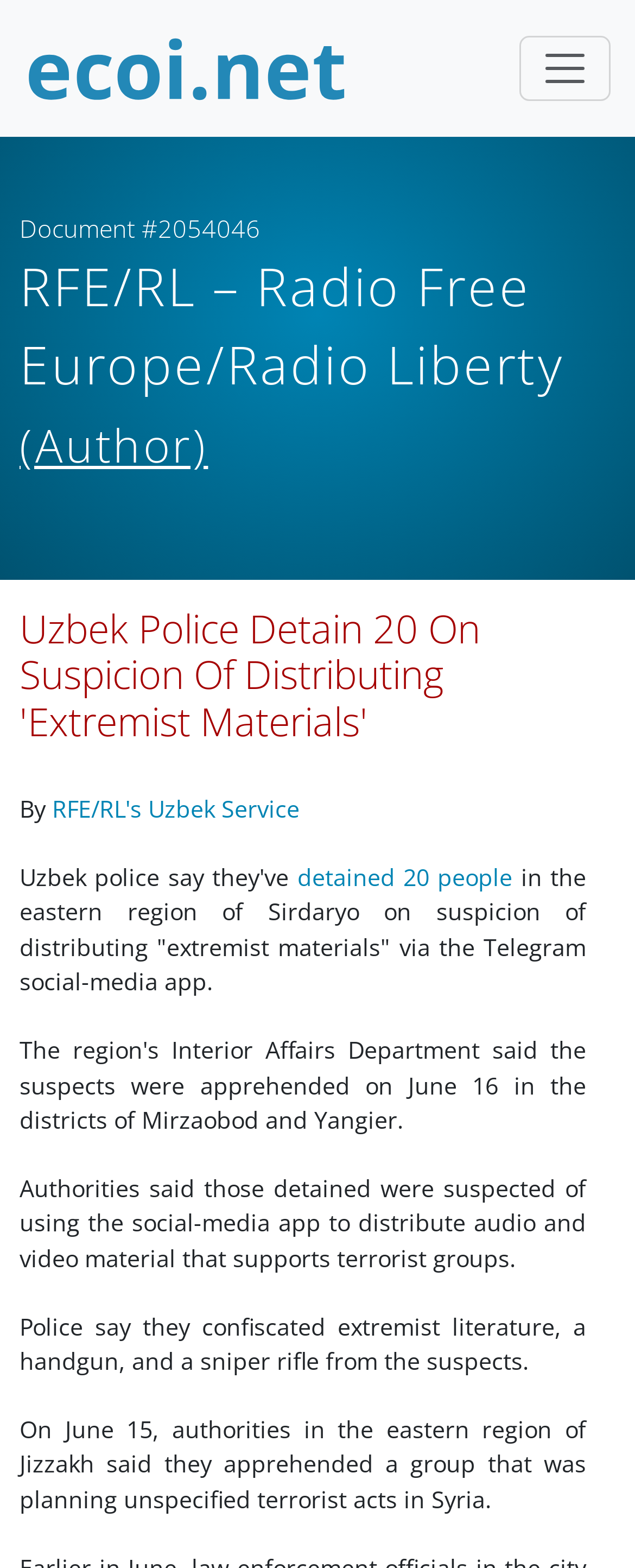Give an extensive and precise description of the webpage.

The webpage appears to be a news article from RFE/RL – Radio Free Europe/Radio Liberty. At the top left, there is a link to "ecoi.net" accompanied by an image, which is likely a logo. To the right of this, there is a button labeled "Toggle navigation". 

Below the top section, the title of the article "Uzbek Police Detain 20 On Suspicion Of Distributing 'Extremist Materials'" is prominently displayed. The author of the article, "RFE/RL – Radio Free Europe/Radio Liberty", is mentioned above the title. 

The article begins with a brief introduction, stating that 20 people were detained in the eastern region of Sirdaryo on suspicion of distributing "extremist materials" via Telegram. The main content of the article is divided into three paragraphs, which provide more details about the detention, including the suspects' alleged activities and the items confiscated by the police. 

There are three links within the article: one to "ecoi.net" at the top, and two within the text, one to "RFE/RL's Uzbek Service" and another to "detained 20 people".